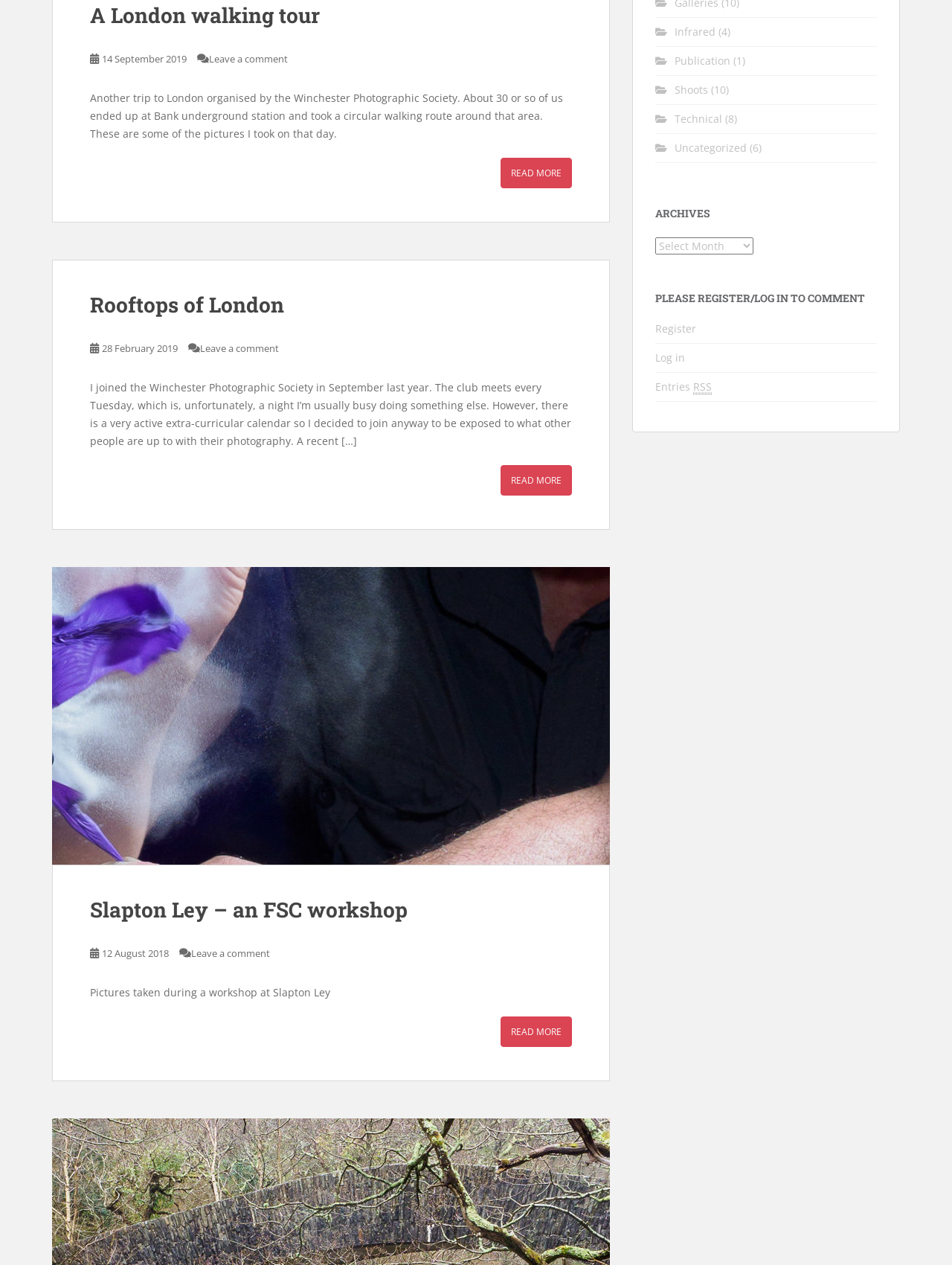Mark the bounding box of the element that matches the following description: "A London walking tour".

[0.095, 0.001, 0.336, 0.023]